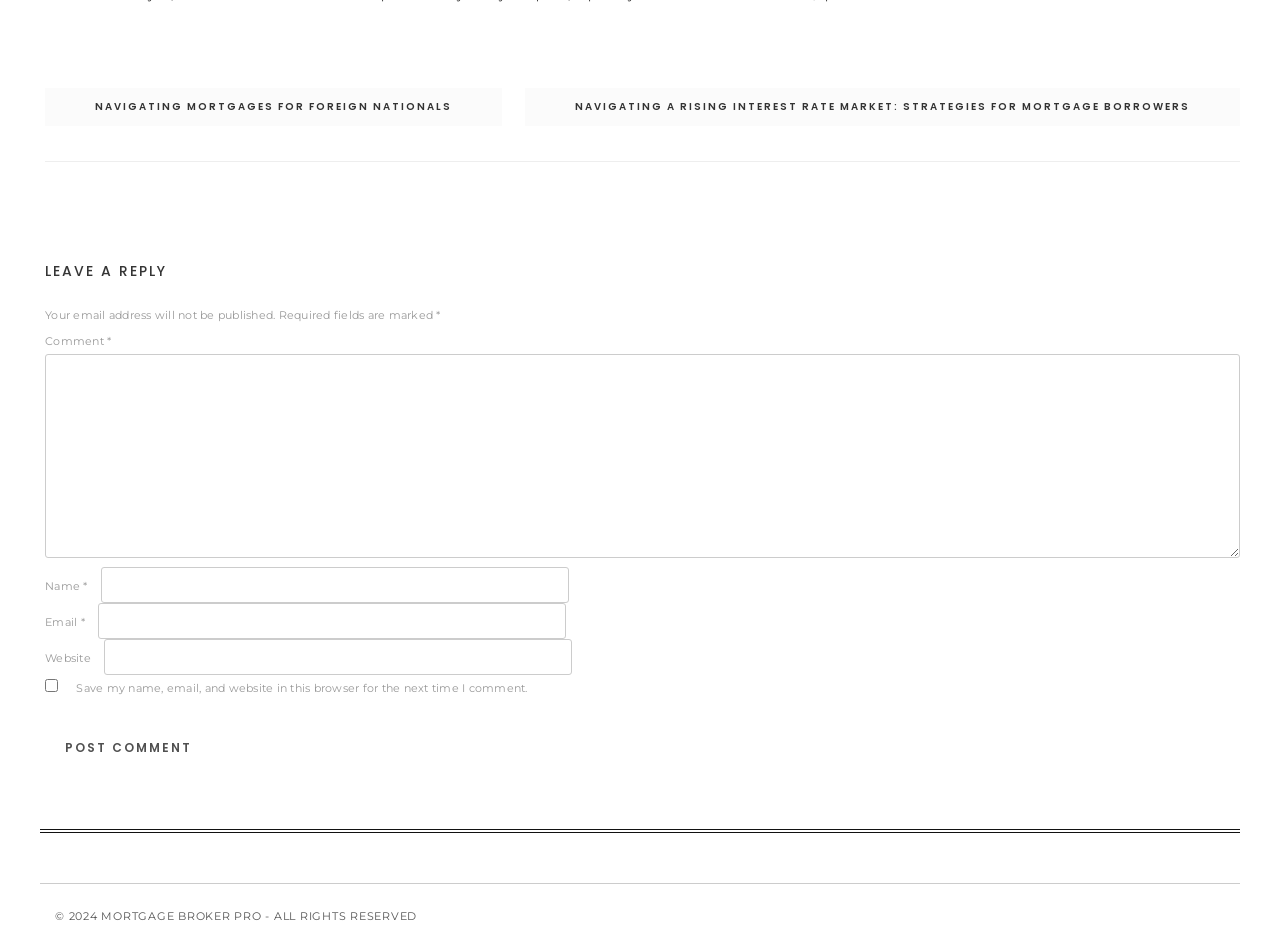Provide the bounding box coordinates, formatted as (top-left x, top-left y, bottom-right x, bottom-right y), with all values being floating point numbers between 0 and 1. Identify the bounding box of the UI element that matches the description: parent_node: Name * name="author"

[0.079, 0.613, 0.444, 0.652]